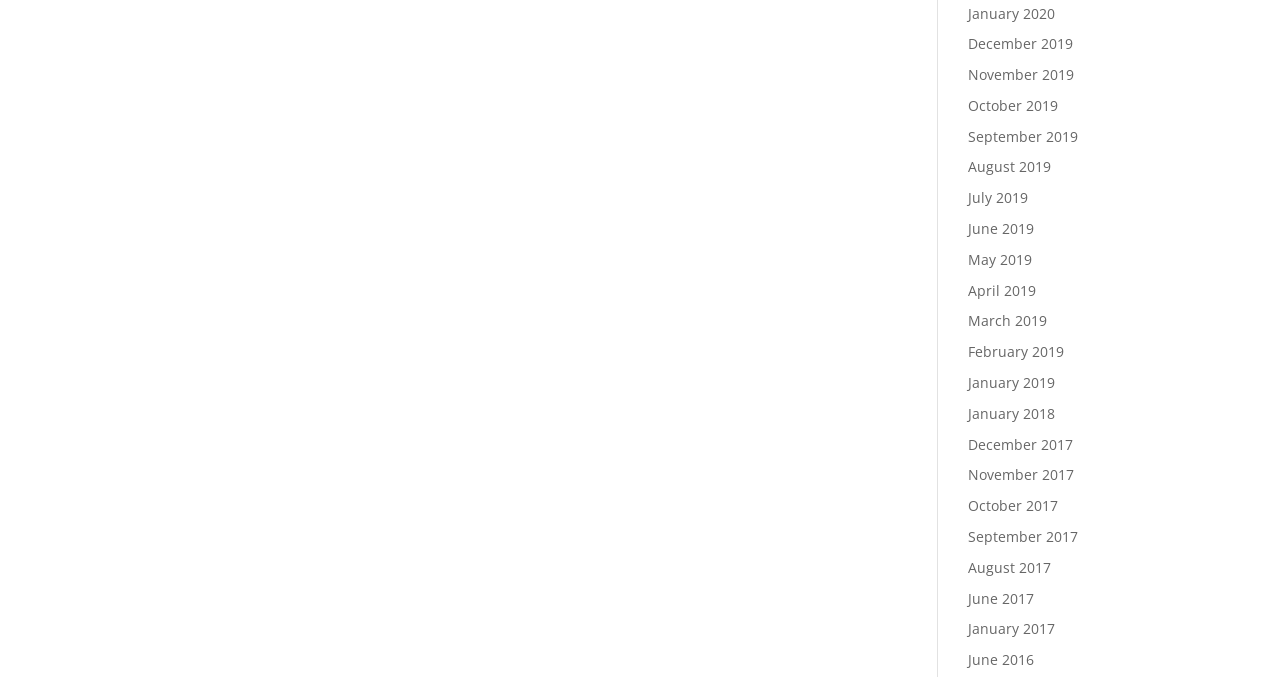What is the pattern of the links on the webpage?
Please provide a single word or phrase answer based on the image.

Monthly archives